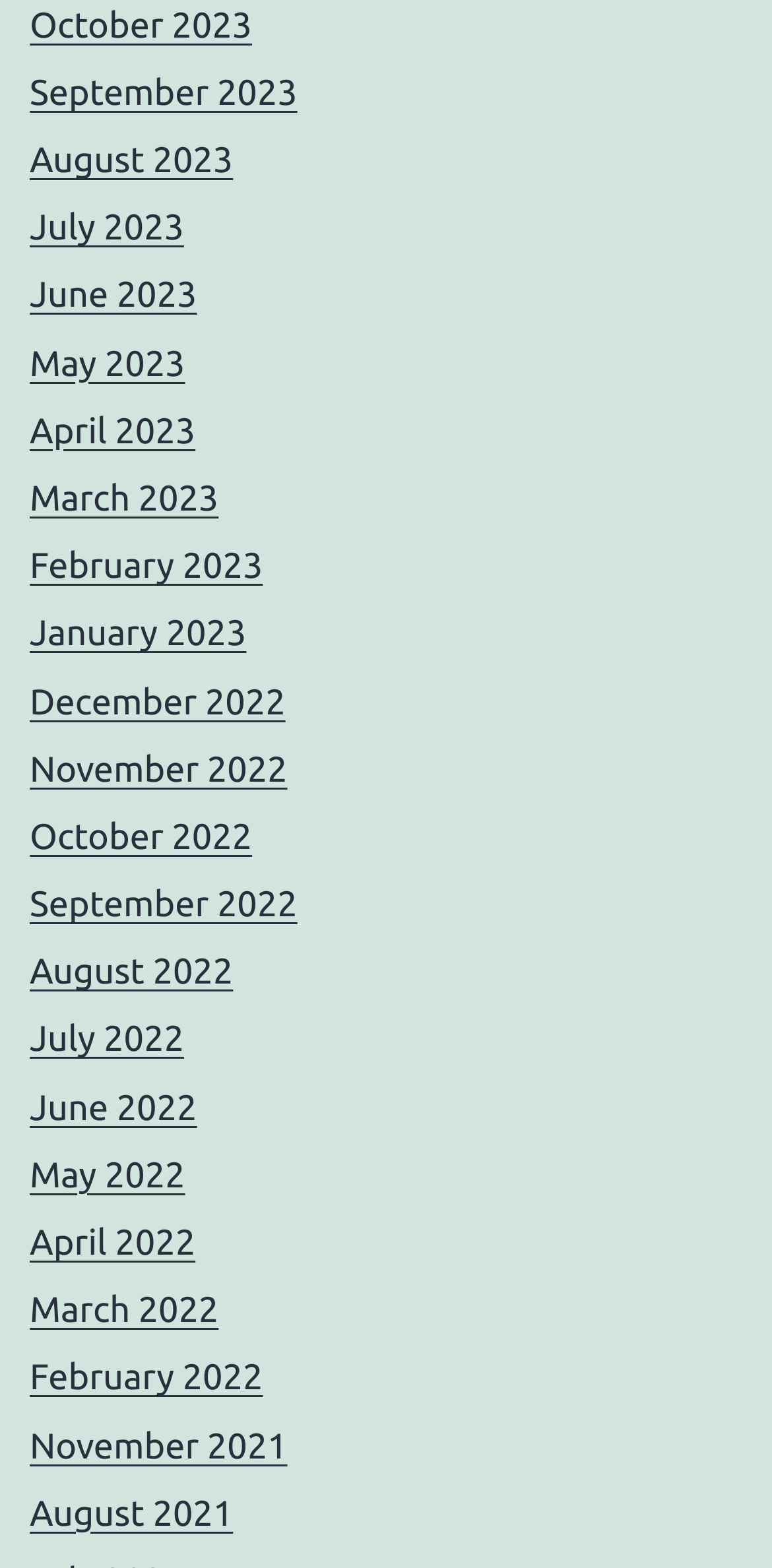Provide the bounding box for the UI element matching this description: "August 2023".

[0.038, 0.09, 0.302, 0.115]